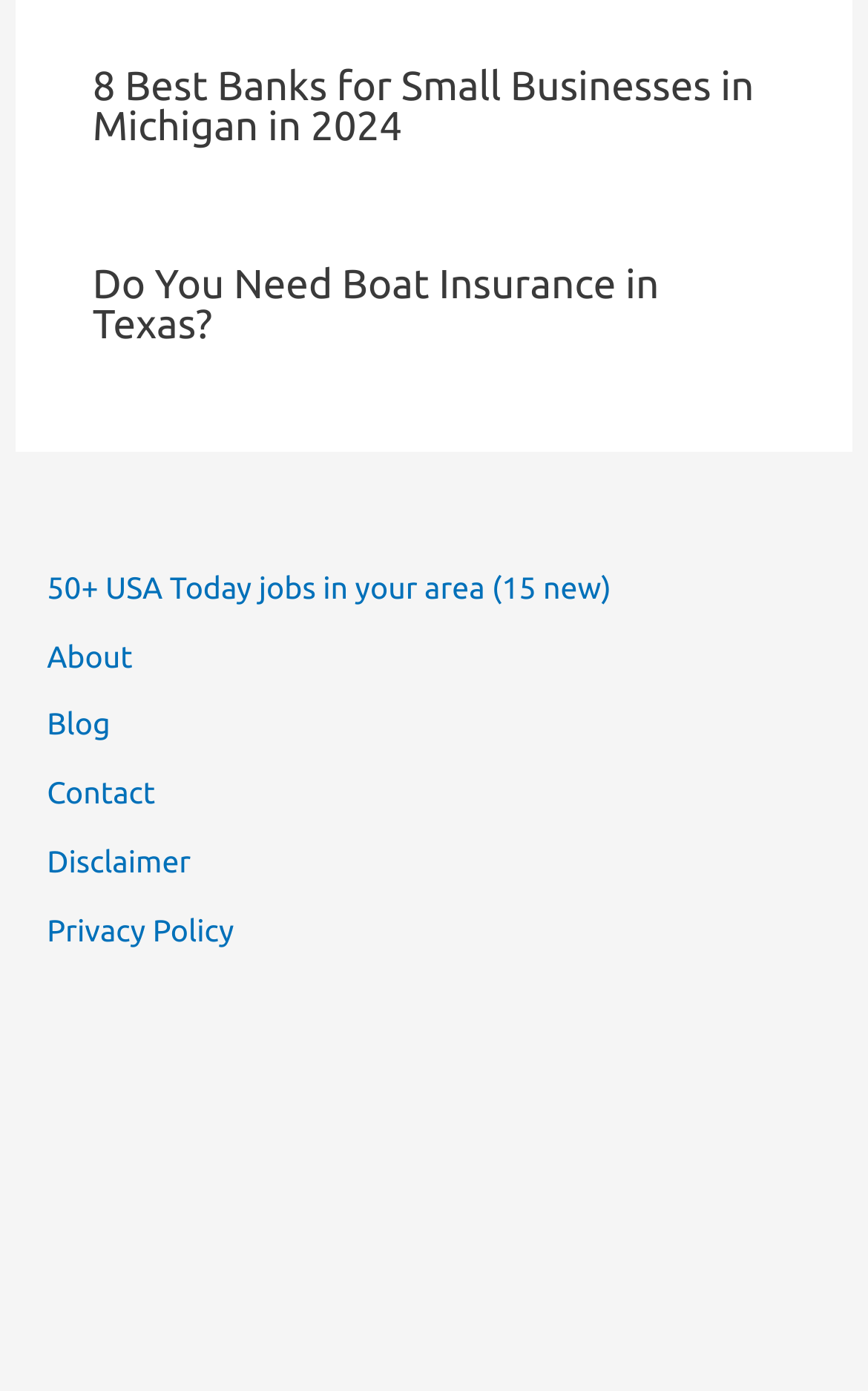What is the topic of the first article section?
Can you provide a detailed and comprehensive answer to the question?

The first article section has a heading element with the text '8 Best Banks for Small Businesses in Michigan in 2024', which suggests that the topic of this article section is related to banks for small businesses in Michigan.